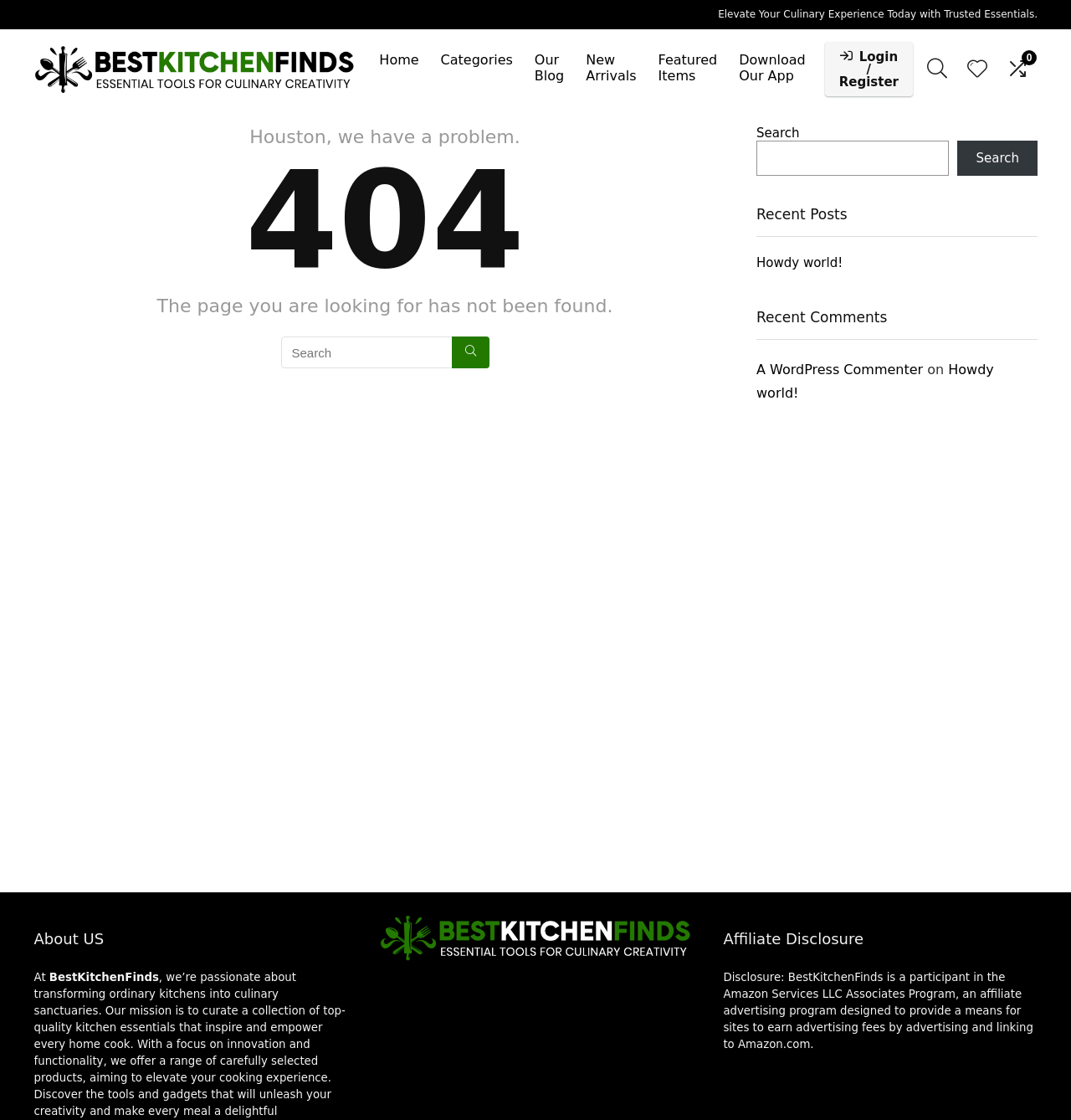Bounding box coordinates should be in the format (top-left x, top-left y, bottom-right x, bottom-right y) and all values should be floating point numbers between 0 and 1. Determine the bounding box coordinate for the UI element described as: Categories

[0.401, 0.04, 0.489, 0.069]